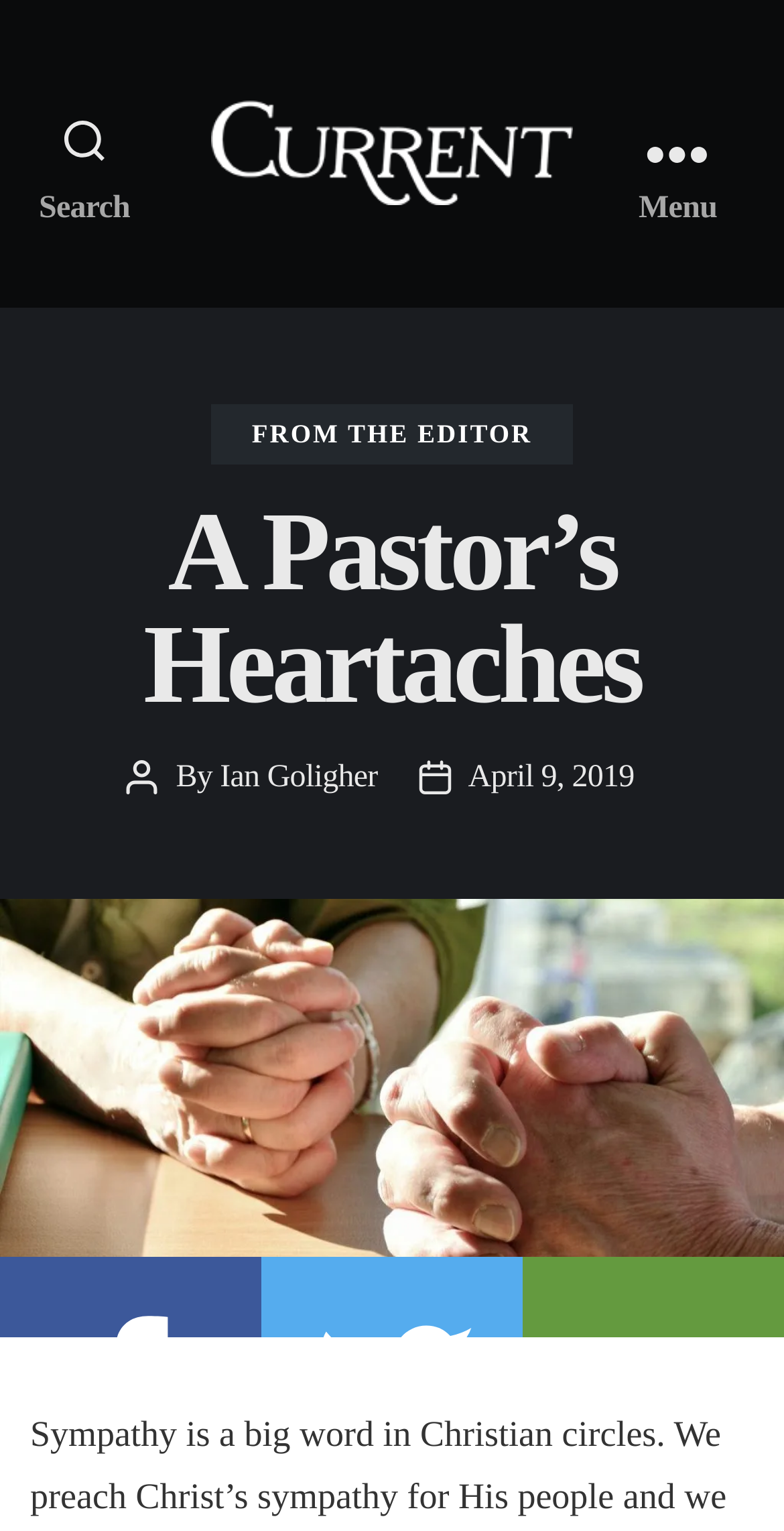Determine the bounding box coordinates of the region that needs to be clicked to achieve the task: "Click the search button".

[0.0, 0.0, 0.215, 0.201]